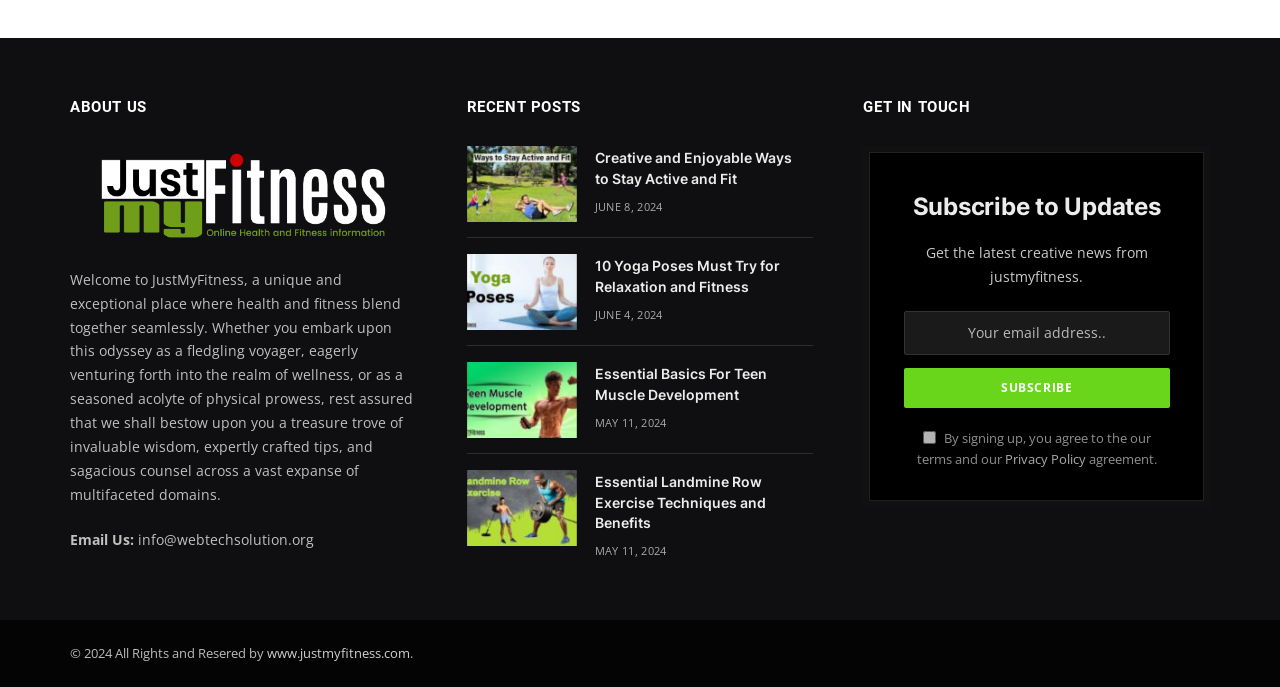Identify the bounding box coordinates of the element that should be clicked to fulfill this task: "Click the 'Subscribe' button". The coordinates should be provided as four float numbers between 0 and 1, i.e., [left, top, right, bottom].

[0.706, 0.535, 0.914, 0.593]